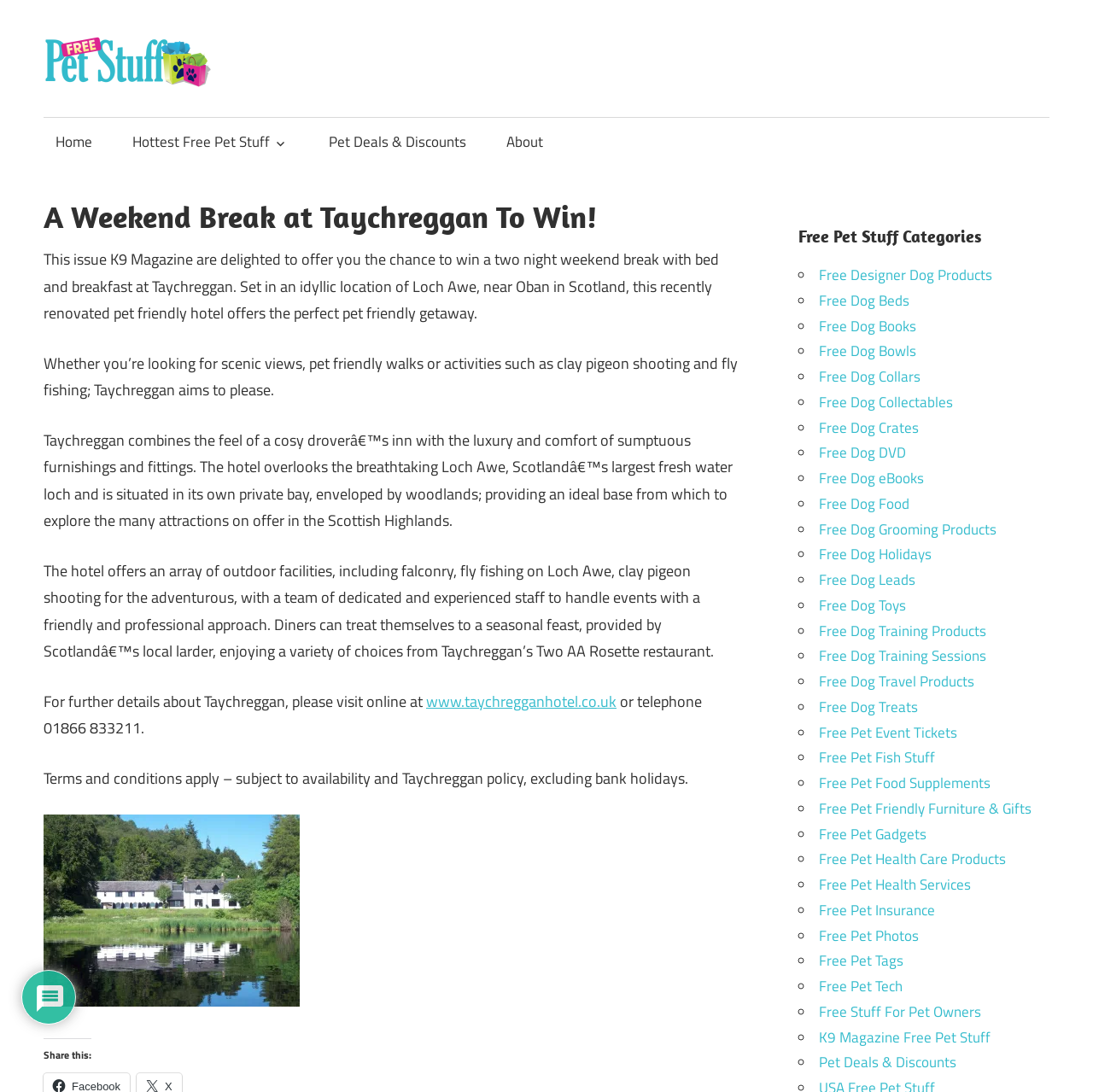Determine the bounding box coordinates of the UI element described by: "Home".

[0.04, 0.107, 0.095, 0.152]